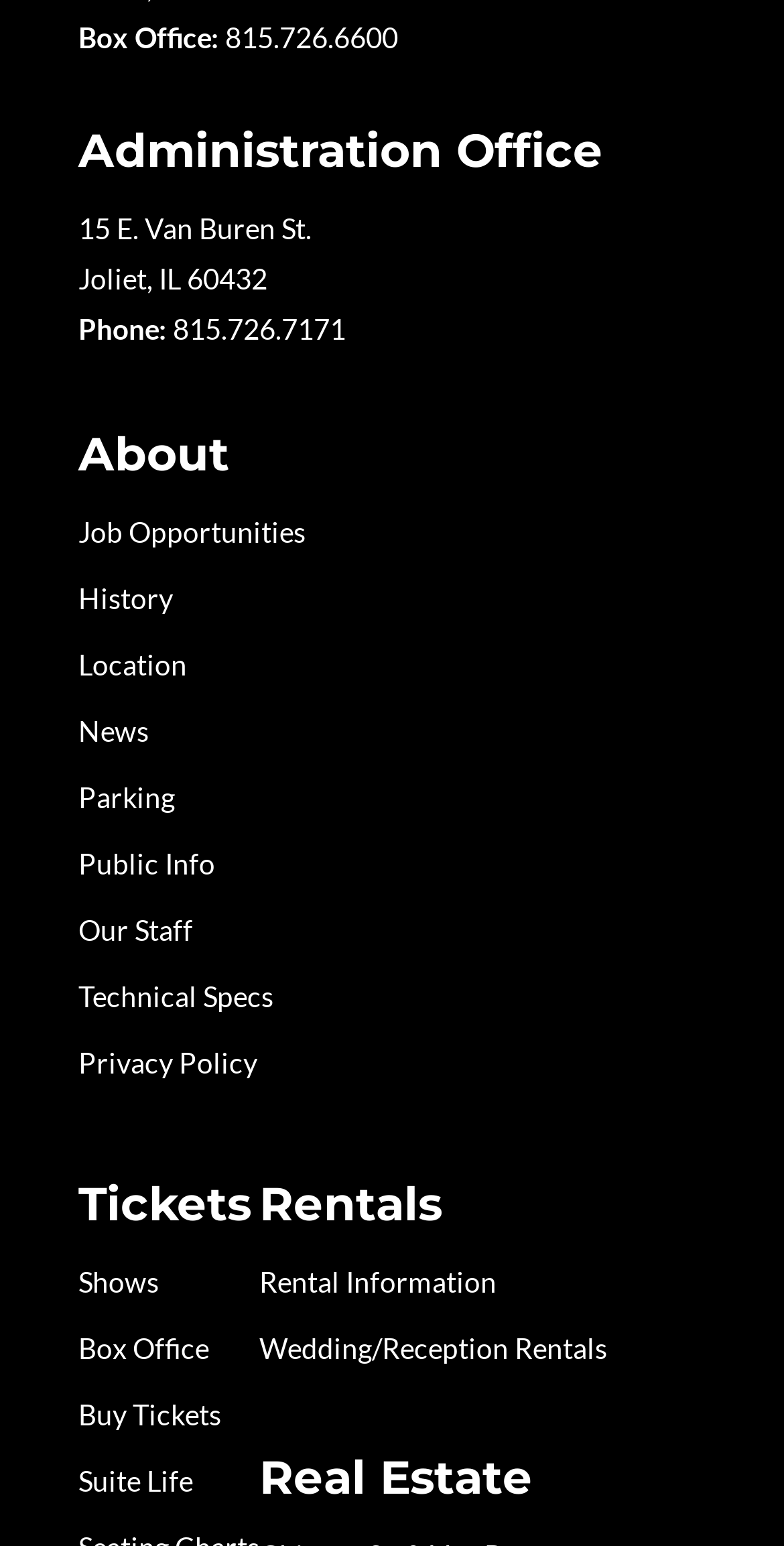Pinpoint the bounding box coordinates of the clickable area necessary to execute the following instruction: "check the date of the article". The coordinates should be given as four float numbers between 0 and 1, namely [left, top, right, bottom].

None